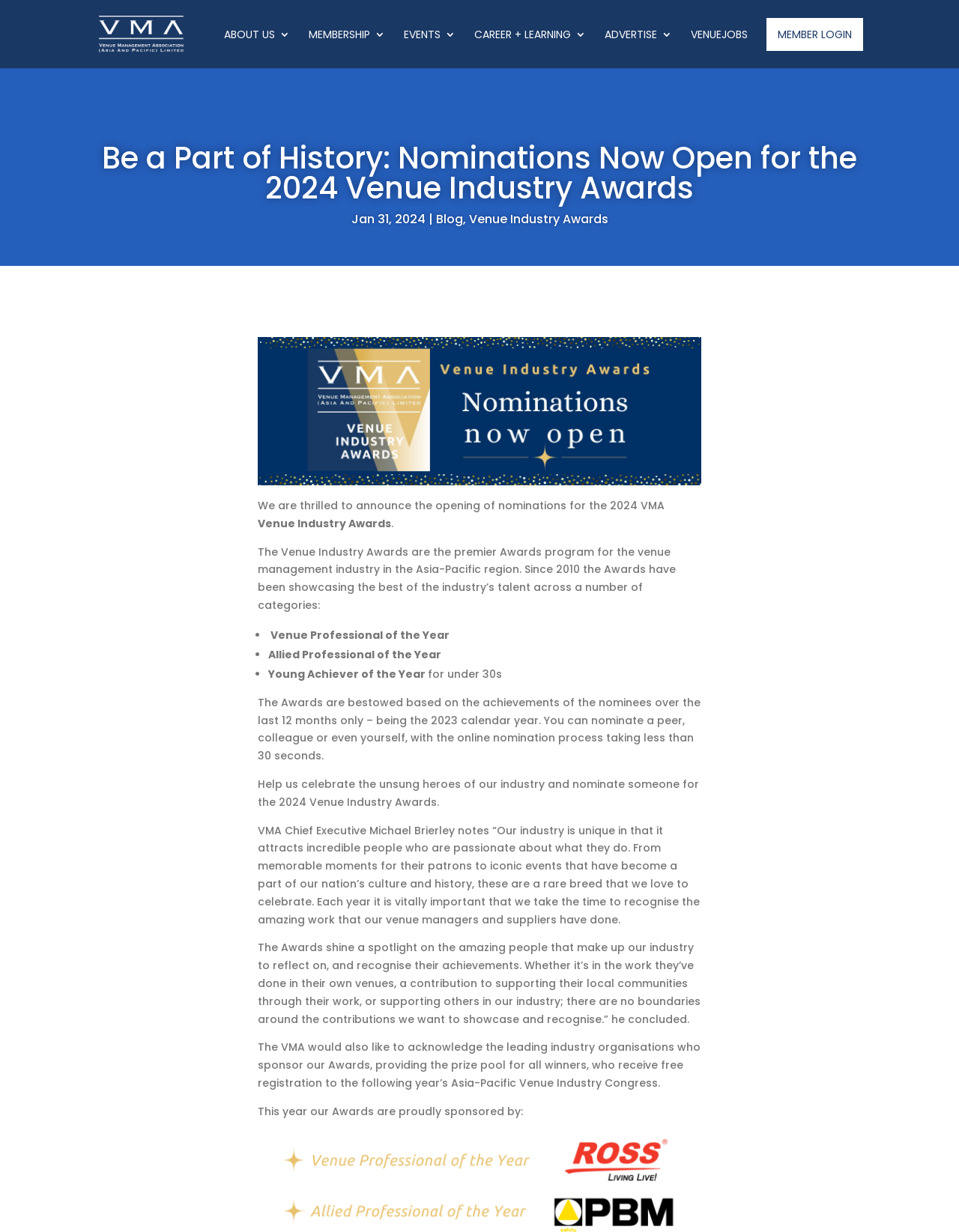What is the time frame for the achievements being recognized?
Could you give a comprehensive explanation in response to this question?

I found the answer by looking at the text content of the webpage, specifically the sentence that mentions 'the achievements of the nominees over the last 12 months only – being the 2023 calendar year'.